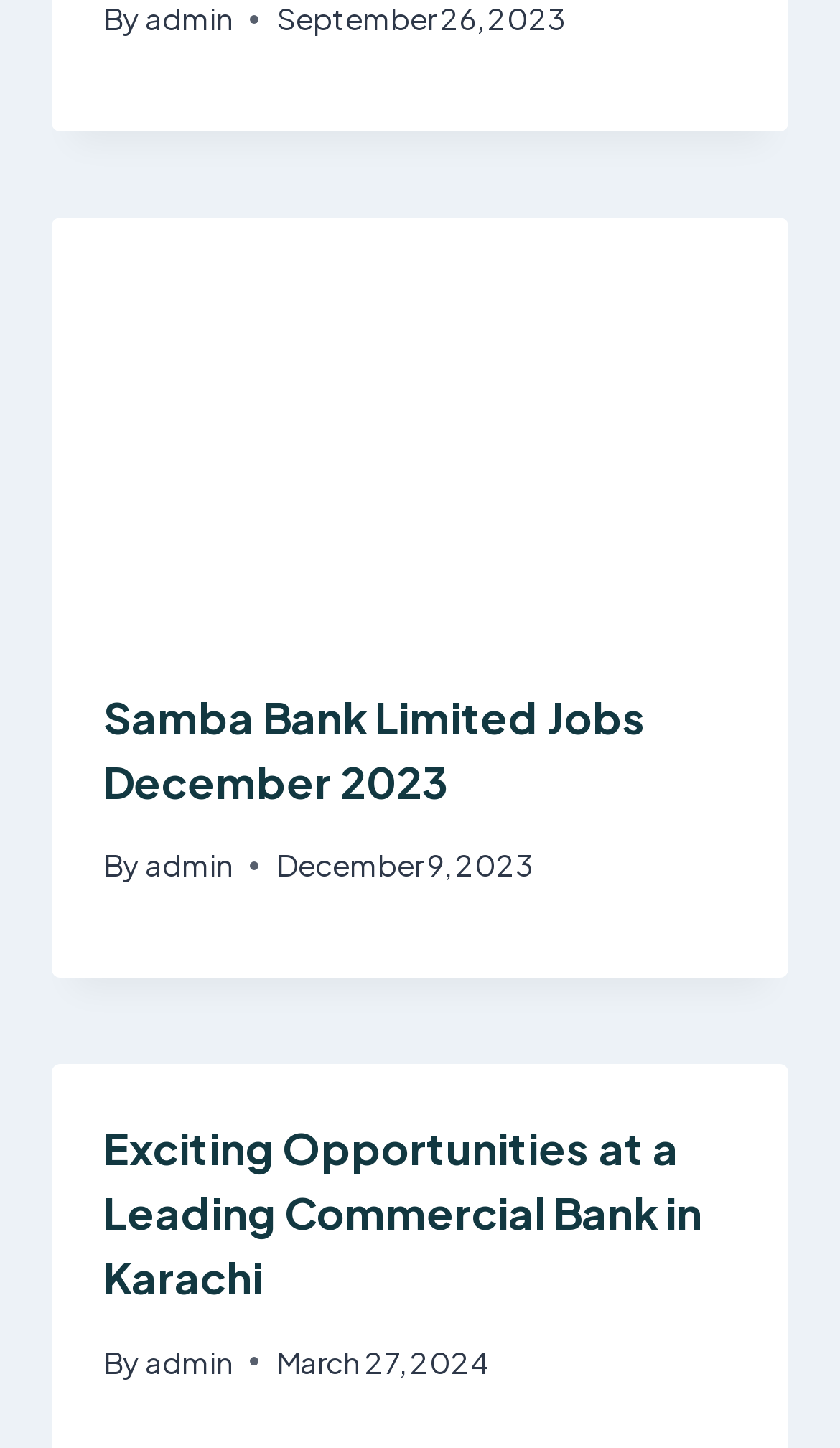Kindly respond to the following question with a single word or a brief phrase: 
What is the date of the first job posting?

December 9, 2023